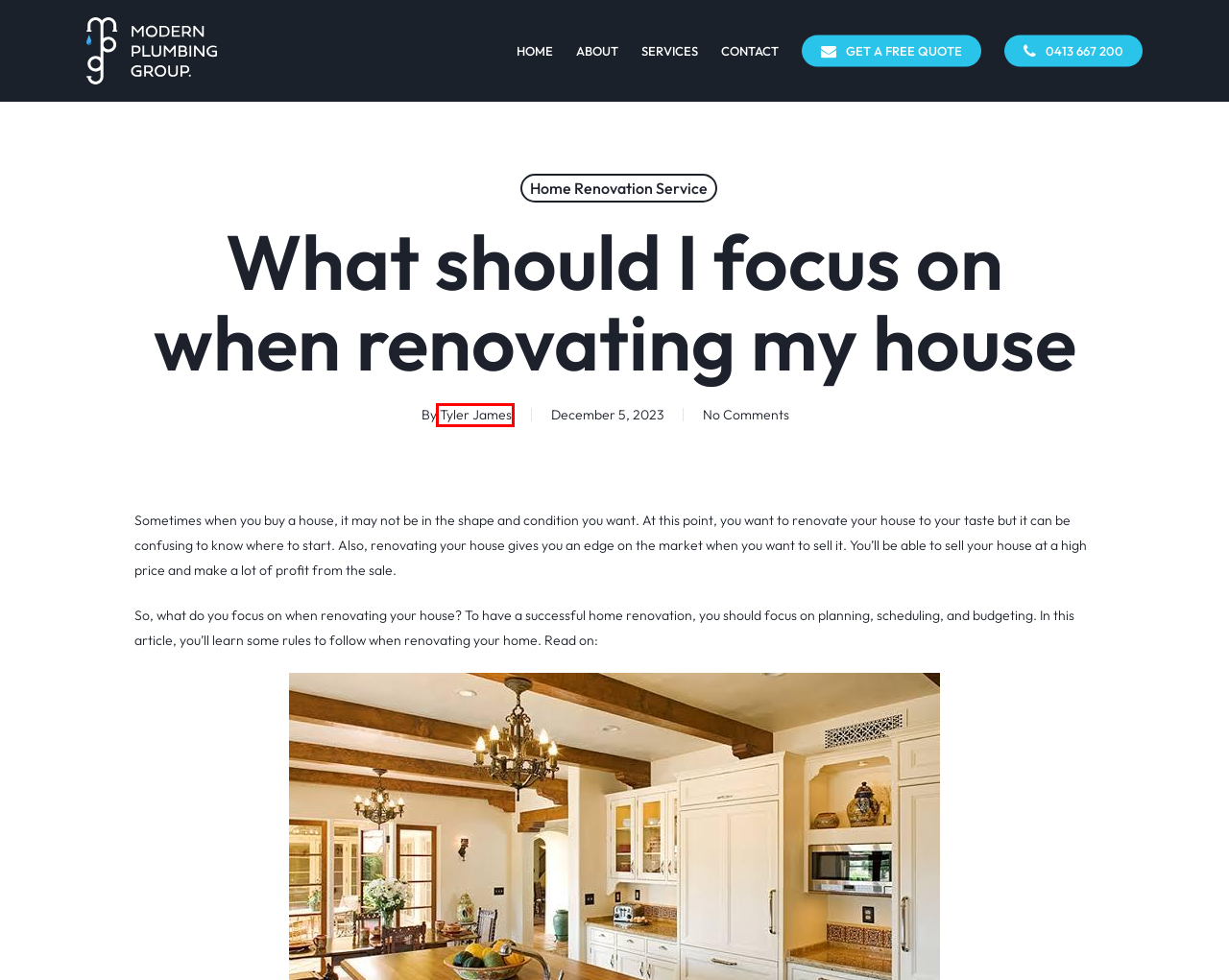Review the screenshot of a webpage that includes a red bounding box. Choose the webpage description that best matches the new webpage displayed after clicking the element within the bounding box. Here are the candidates:
A. About - Modern Plumbing Group
B. Services - Modern Plumbing Group
C. Blocked Drains Melbourne | Blocked Drains Plumber Melbourne
D. Contact - Modern Plumbing Group
E. Tyler James, Author at Modern Plumbing Group
F. Modern Plumbing Group | Plumber Melbourne | 24/7 Services
G. Drain Camera Inspection | CCTV Drain & Plumbing Camera Inspections
H. Home Renovation Service Archives - Modern Plumbing Group

E